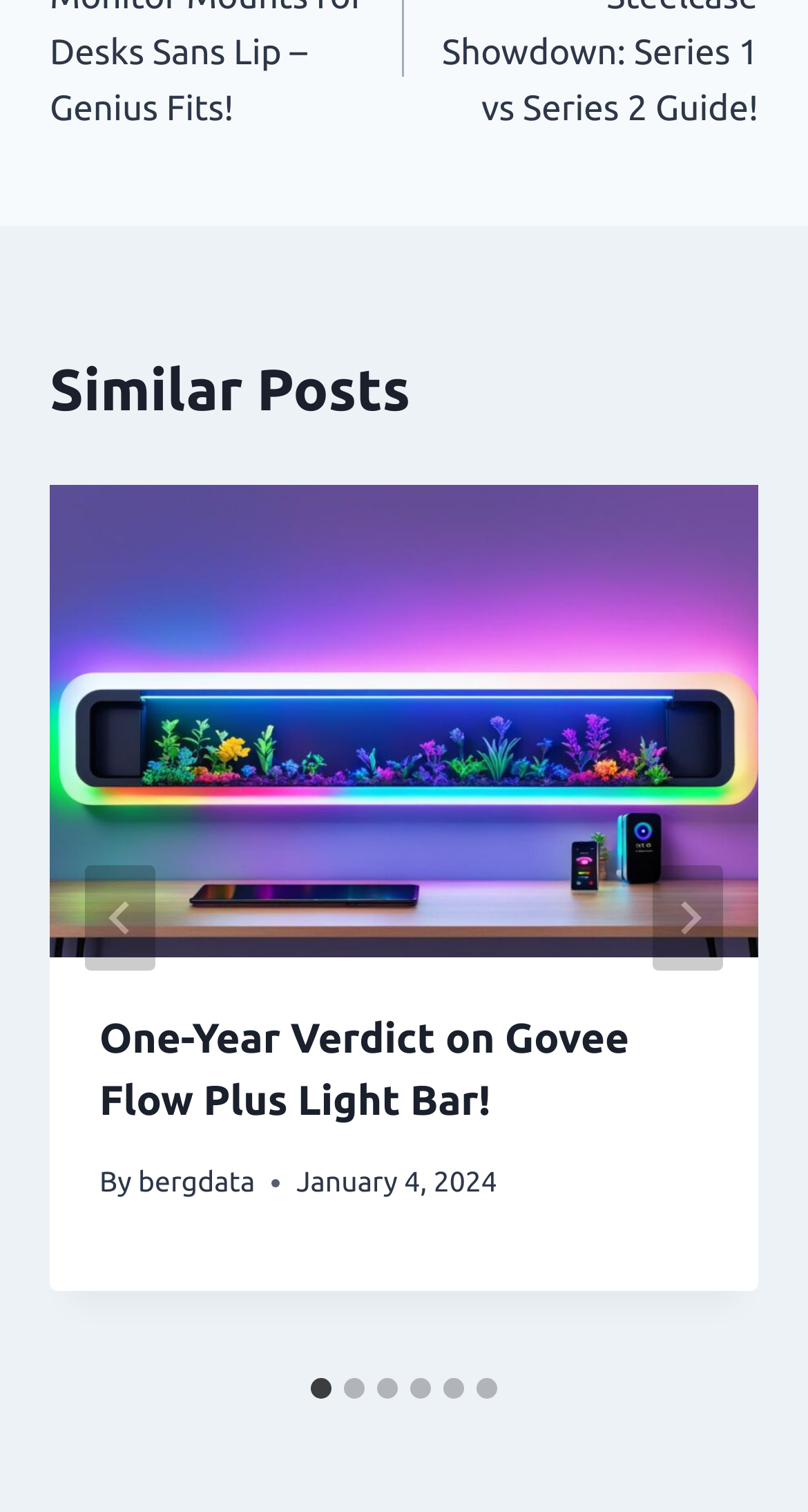What is the title of the first article?
Please provide a single word or phrase answer based on the image.

One-Year Verdict on Govee Flow Plus Light Bar!